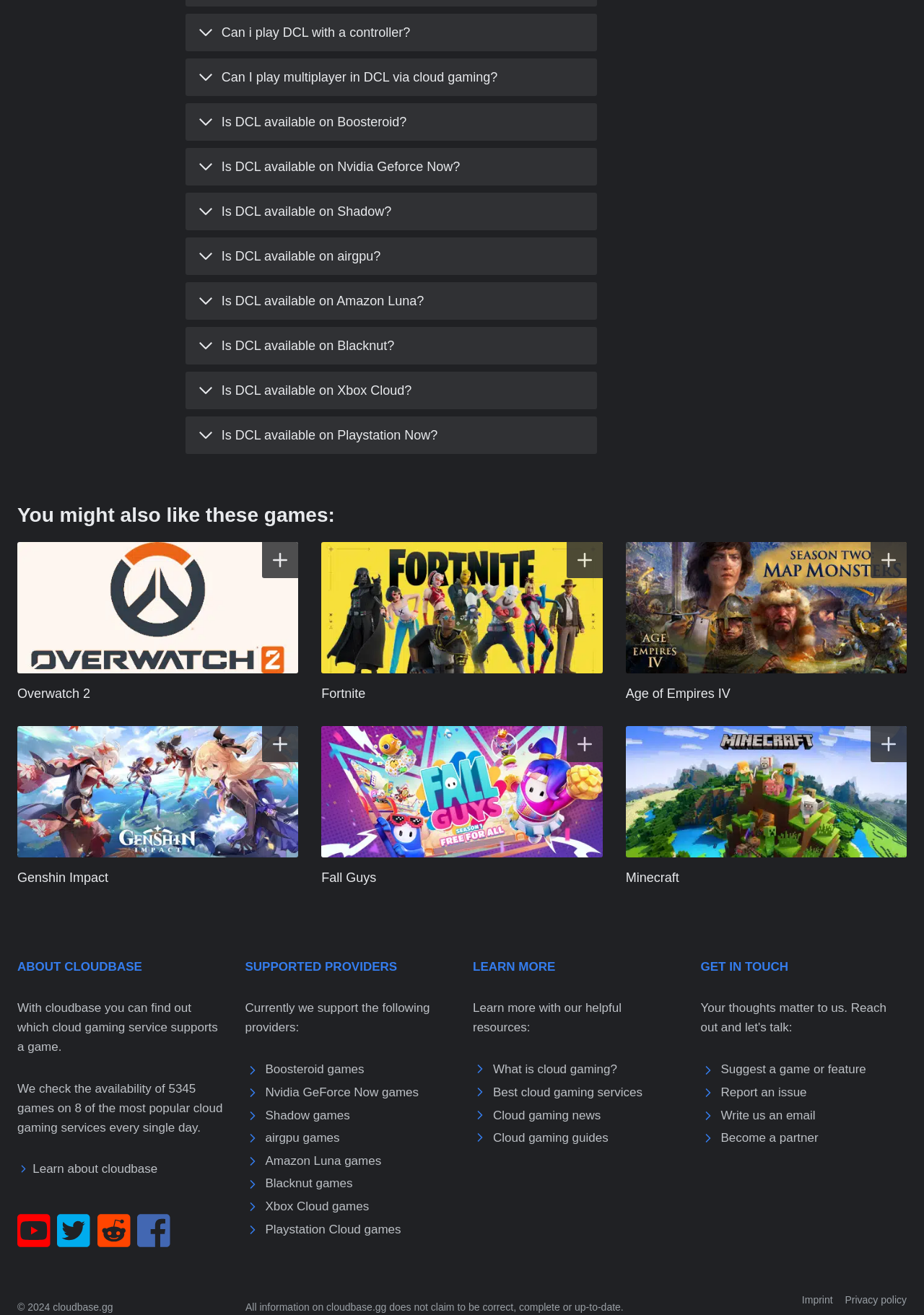Please provide a detailed answer to the question below by examining the image:
How many games are listed on the webpage?

I can see that there are 9 game listings on the webpage, including Overwatch 2, Fortnite, Age of Empires IV, Genshin Impact, Fall Guys, Minecraft, and DCL, each with a heading and a link.